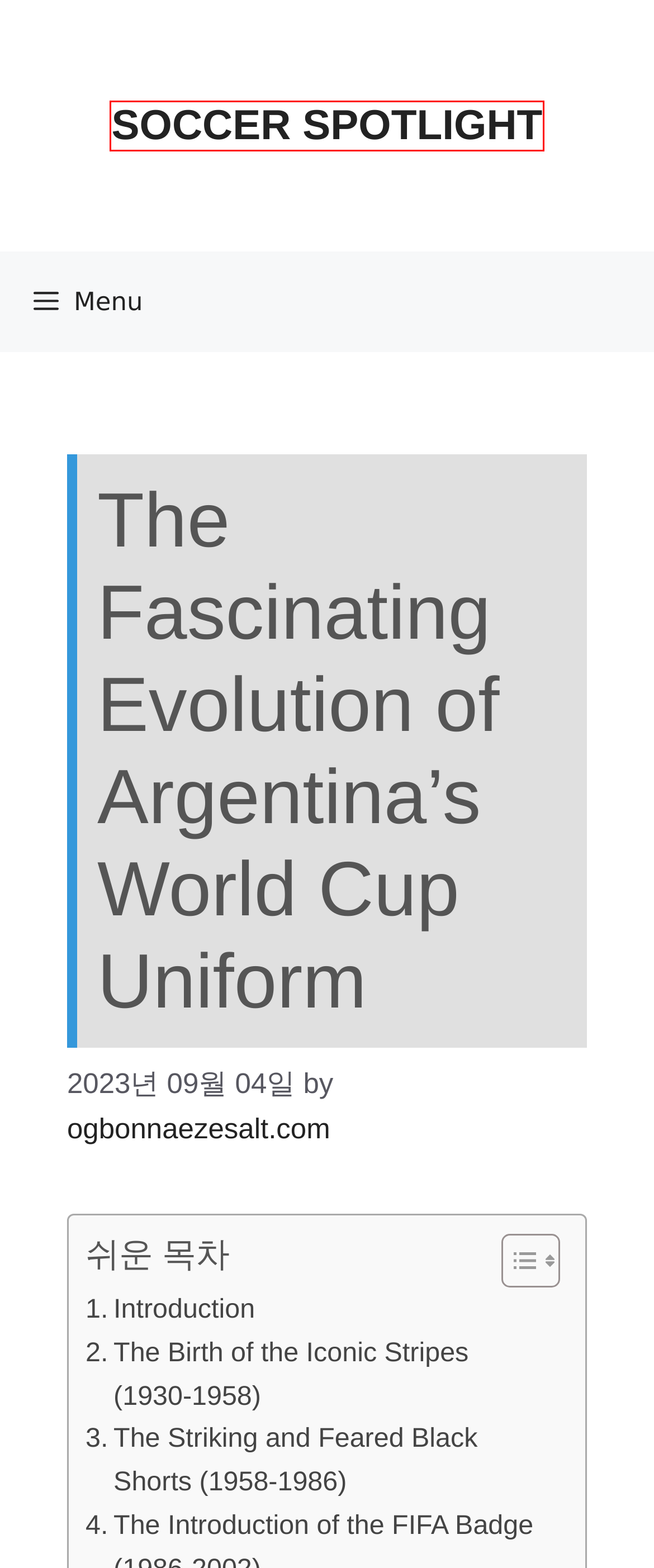Given a webpage screenshot with a UI element marked by a red bounding box, choose the description that best corresponds to the new webpage that will appear after clicking the element. The candidates are:
A. trends in the media industry - Soccer Spotlight
B. sports documentary - Soccer Spotlight
C. AC Milan - Soccer Spotlight
D. ogbonnaezesalt.com - Soccer Spotlight
E. Kevin De Bruyne - Soccer Spotlight
F. Soccer Spotlight - Welcome to Soccer Spotlight
G. Serie A - Soccer Spotlight
H. Soccer league - Soccer Spotlight

F